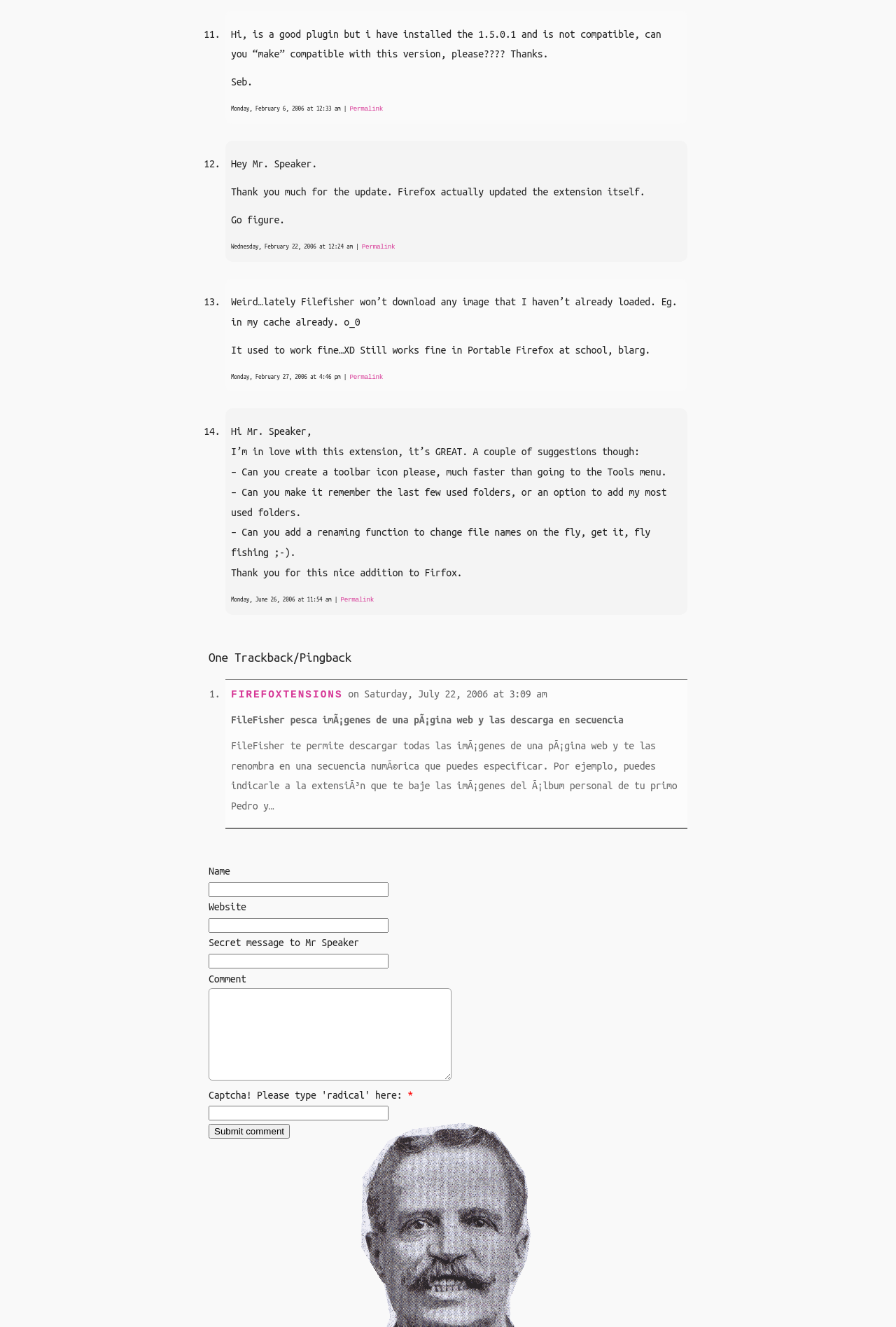Please predict the bounding box coordinates of the element's region where a click is necessary to complete the following instruction: "Submit a comment". The coordinates should be represented by four float numbers between 0 and 1, i.e., [left, top, right, bottom].

[0.233, 0.847, 0.323, 0.858]